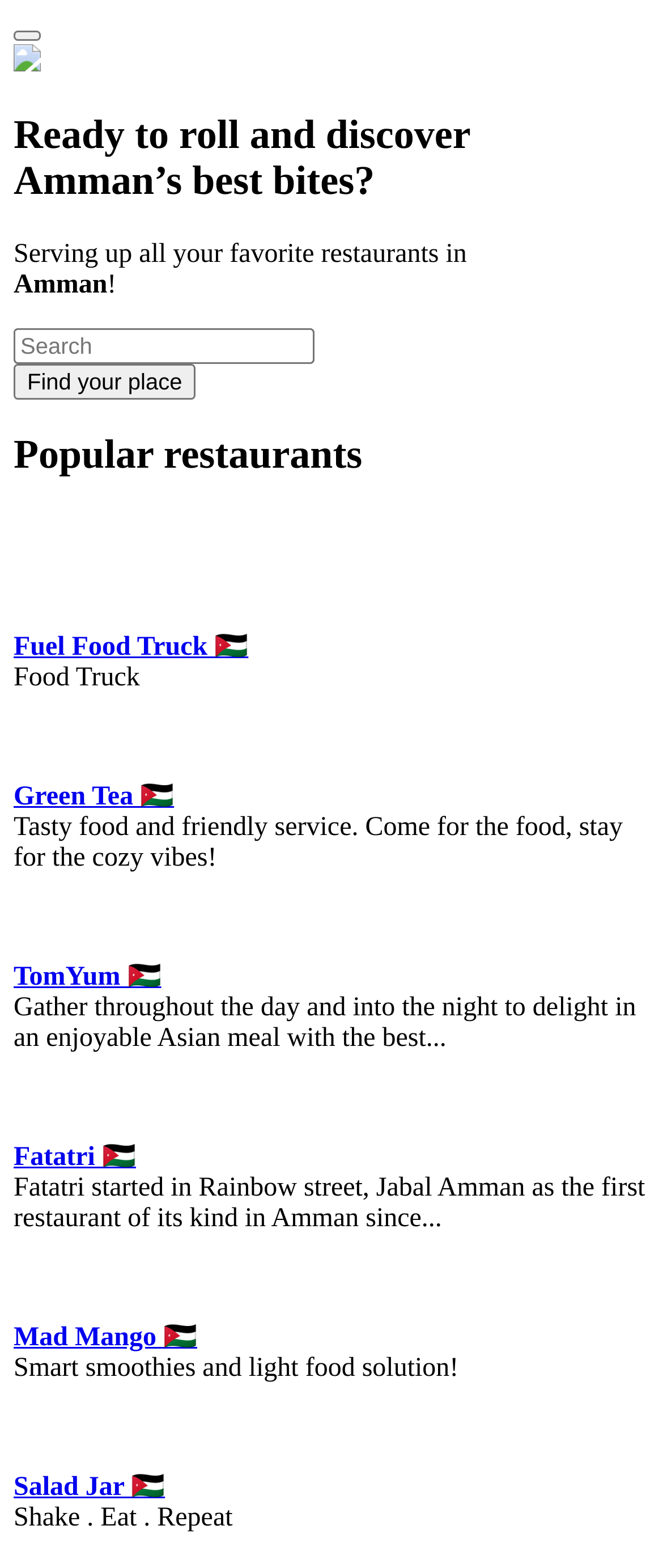Identify the bounding box coordinates of the HTML element based on this description: "Green Tea 🇯🇴".

[0.021, 0.499, 0.262, 0.517]